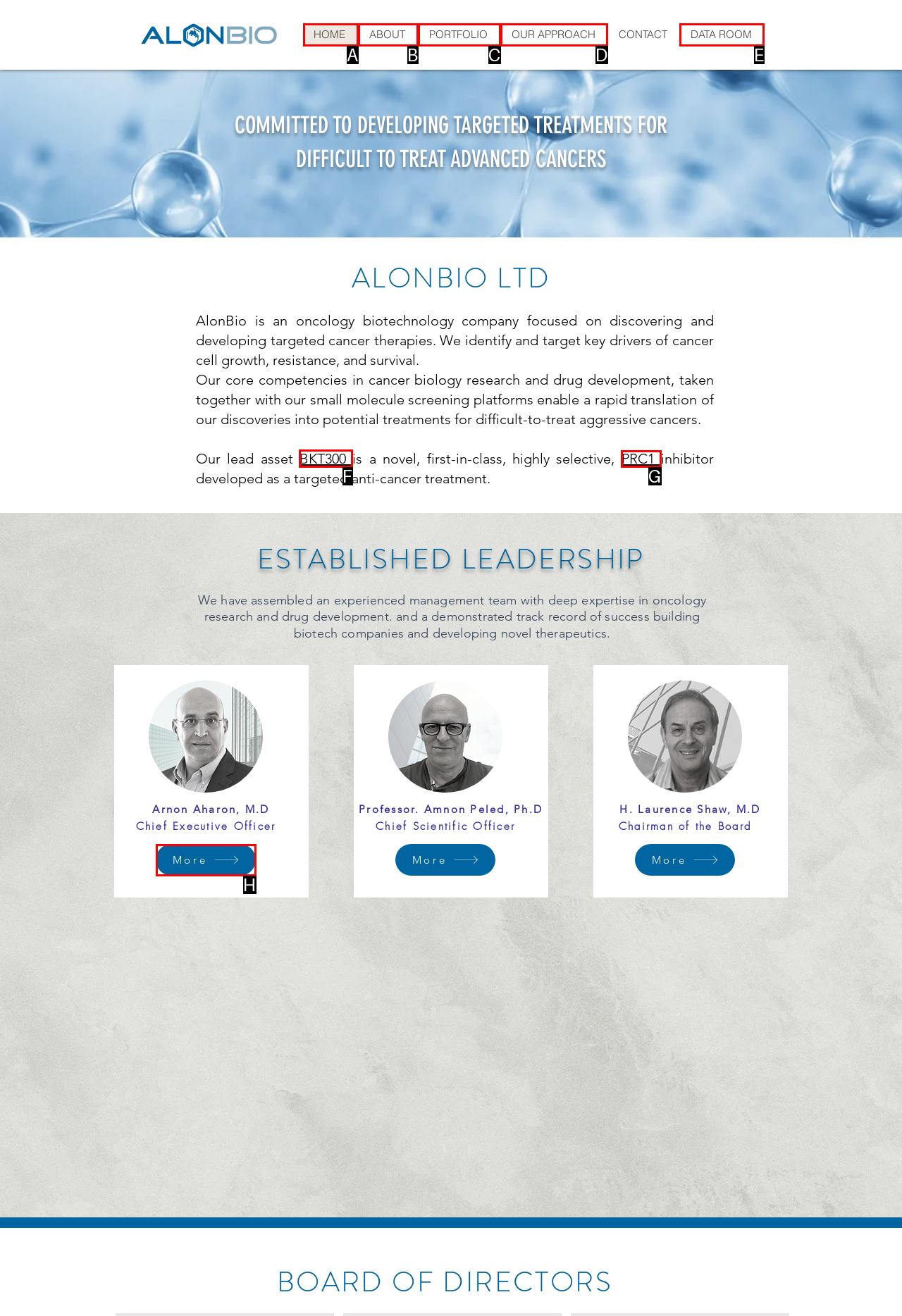Select the letter of the UI element that matches this task: Click the BKT300 link
Provide the answer as the letter of the correct choice.

F